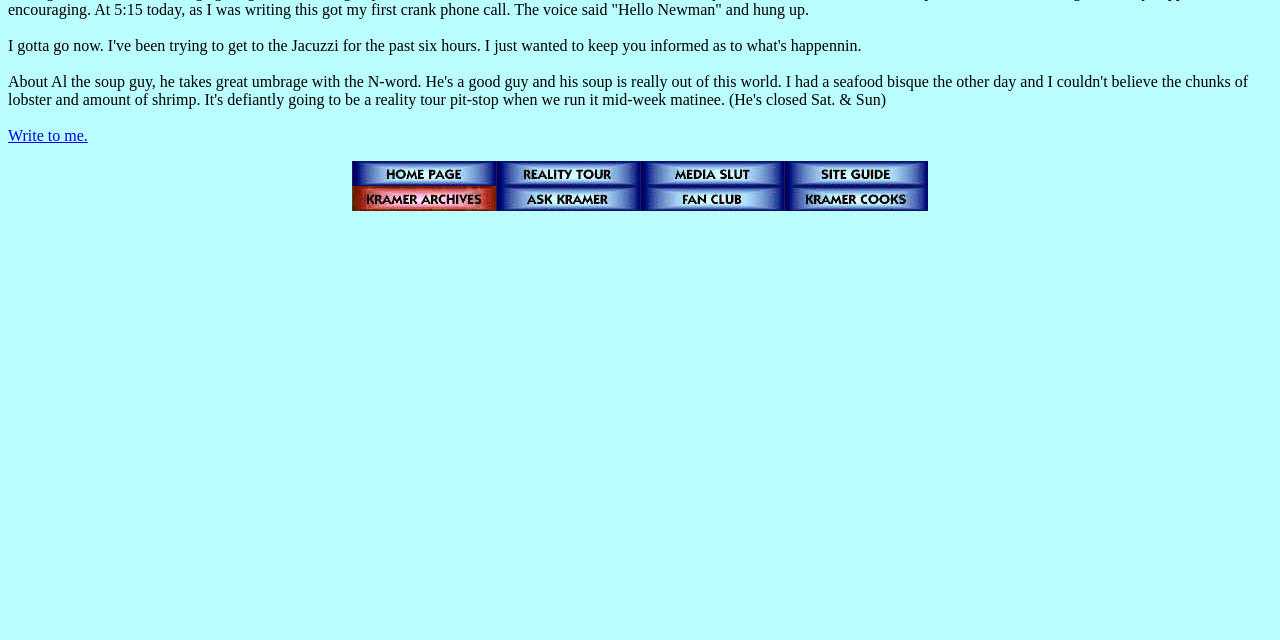Based on the provided description, "All Episodes", find the bounding box of the corresponding UI element in the screenshot.

None